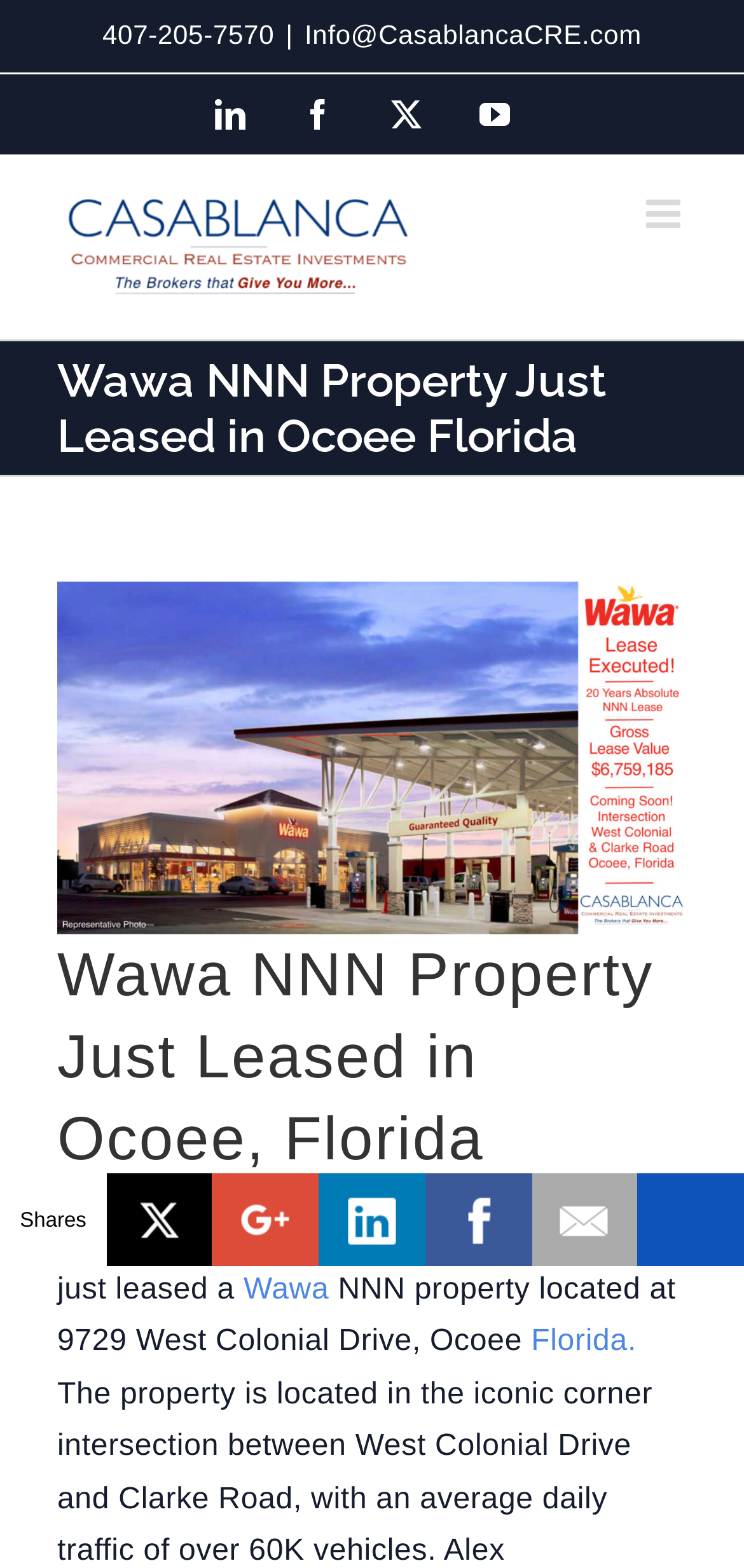Determine the bounding box coordinates of the target area to click to execute the following instruction: "Toggle mobile menu."

[0.869, 0.124, 0.923, 0.149]